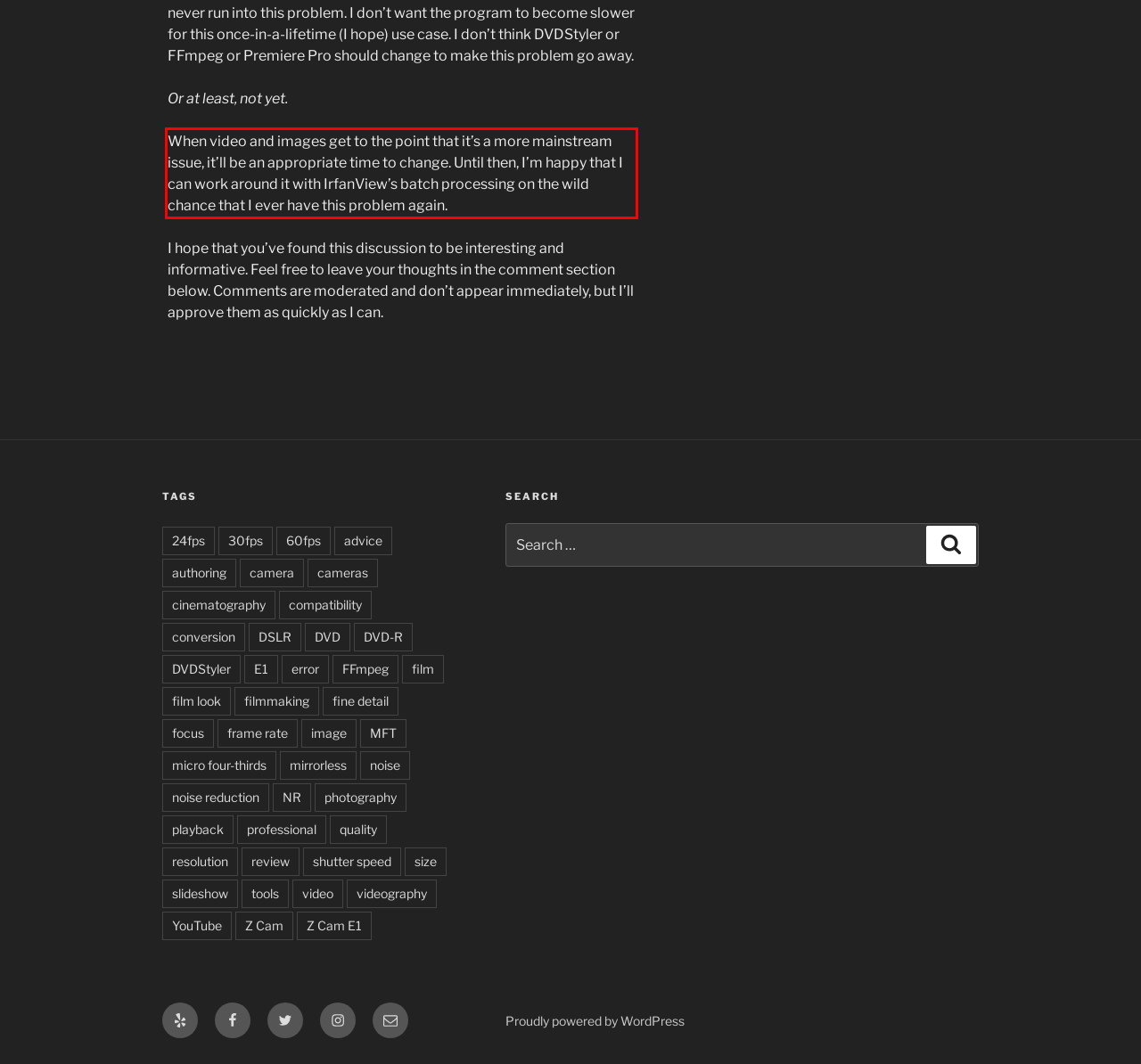You are presented with a webpage screenshot featuring a red bounding box. Perform OCR on the text inside the red bounding box and extract the content.

When video and images get to the point that it’s a more mainstream issue, it’ll be an appropriate time to change. Until then, I’m happy that I can work around it with IrfanView’s batch processing on the wild chance that I ever have this problem again.